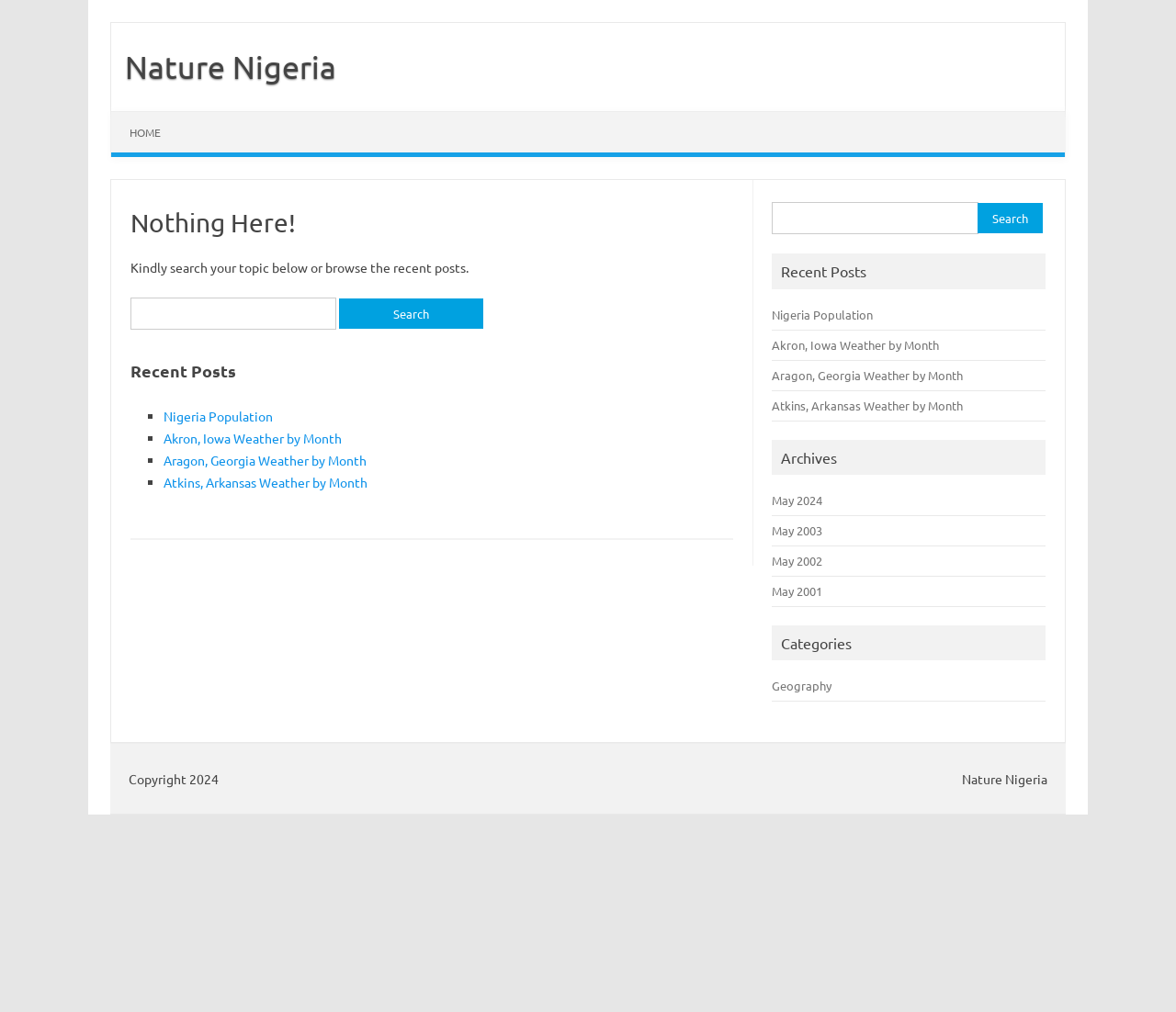Determine the bounding box coordinates of the clickable element to complete this instruction: "Search for a topic". Provide the coordinates in the format of four float numbers between 0 and 1, [left, top, right, bottom].

[0.111, 0.294, 0.623, 0.332]